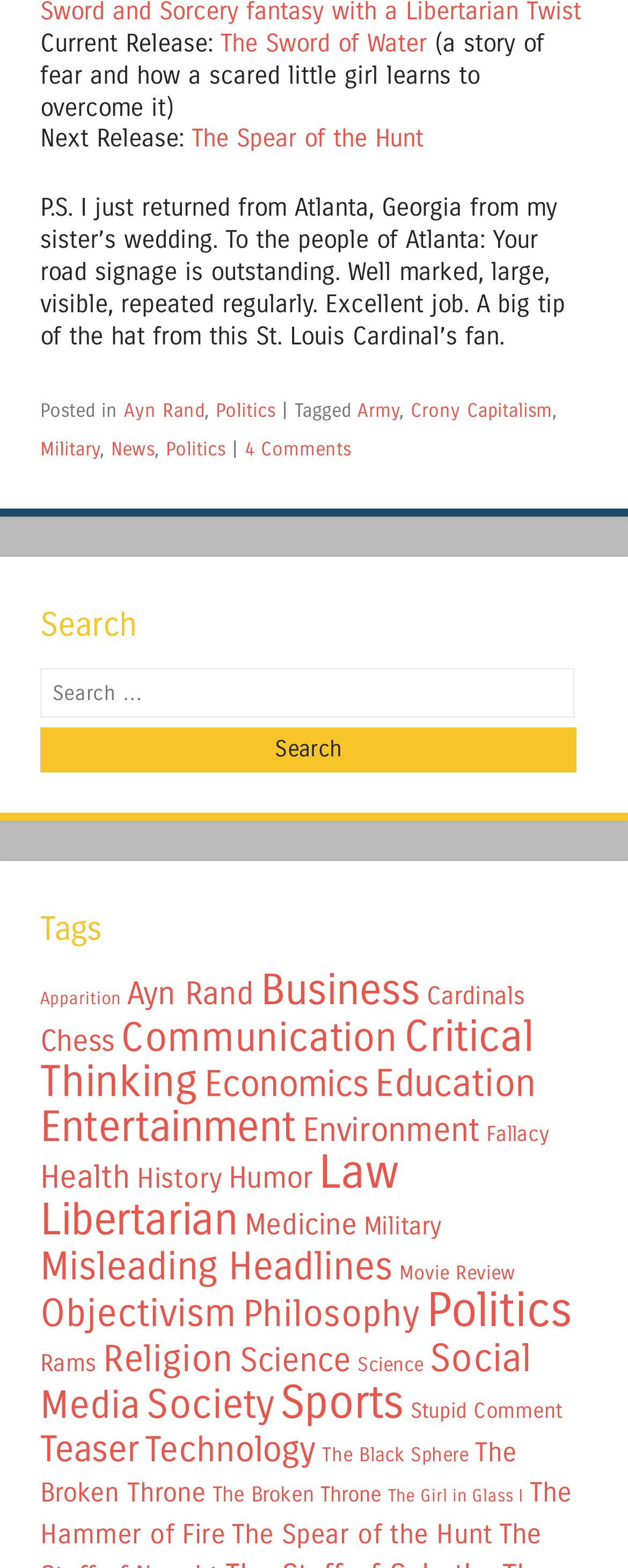By analyzing the image, answer the following question with a detailed response: How many tags are listed on the webpage?

The webpage has a section titled 'Tags' which lists various tags. By counting the number of links in this section, I found that there are 30 tags listed.